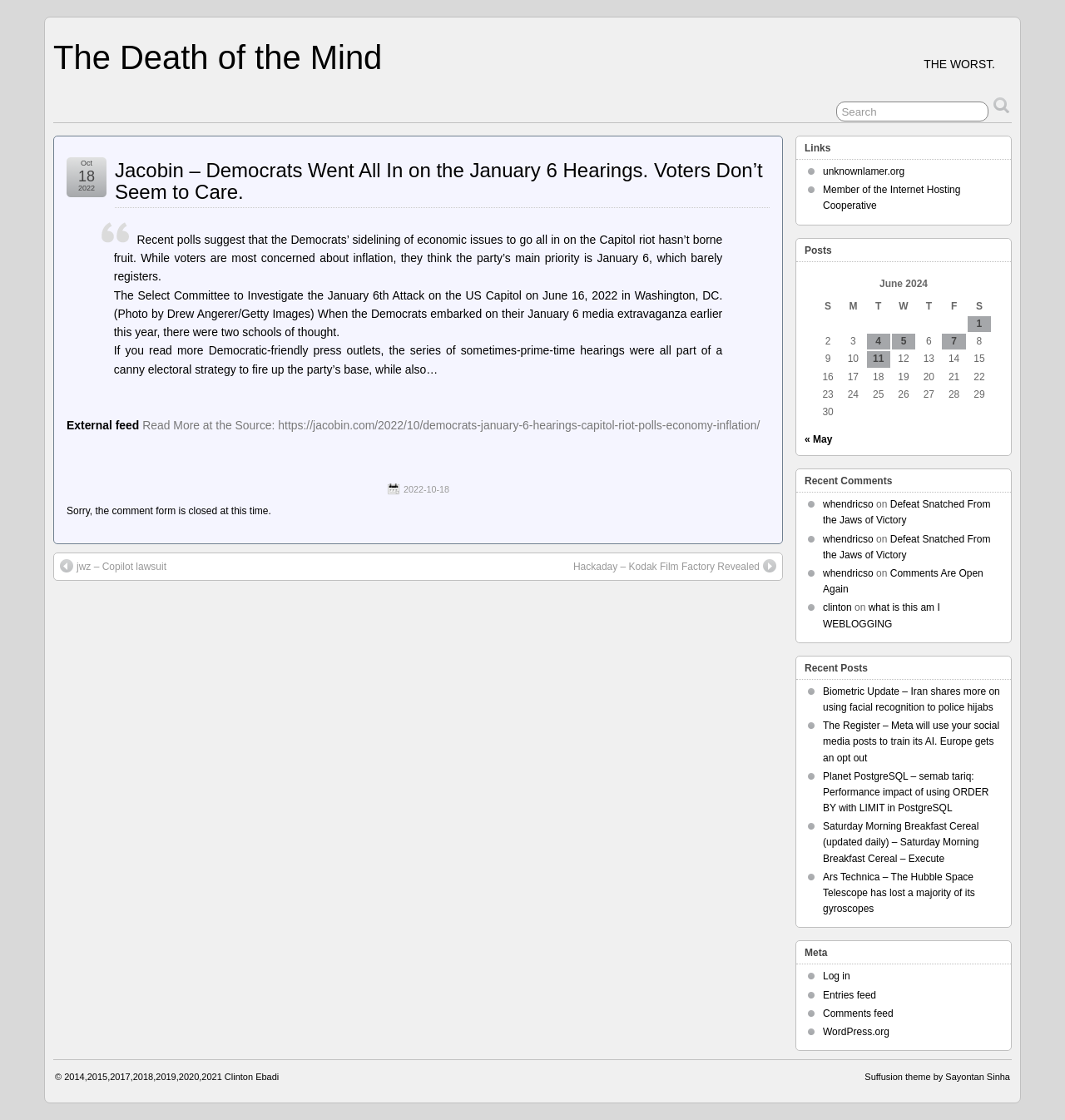Please analyze the image and give a detailed answer to the question:
What is the purpose of the search box?

The purpose of the search box can be inferred by its location and label 'Search'. It is likely that the search box is used to search for content on the website.